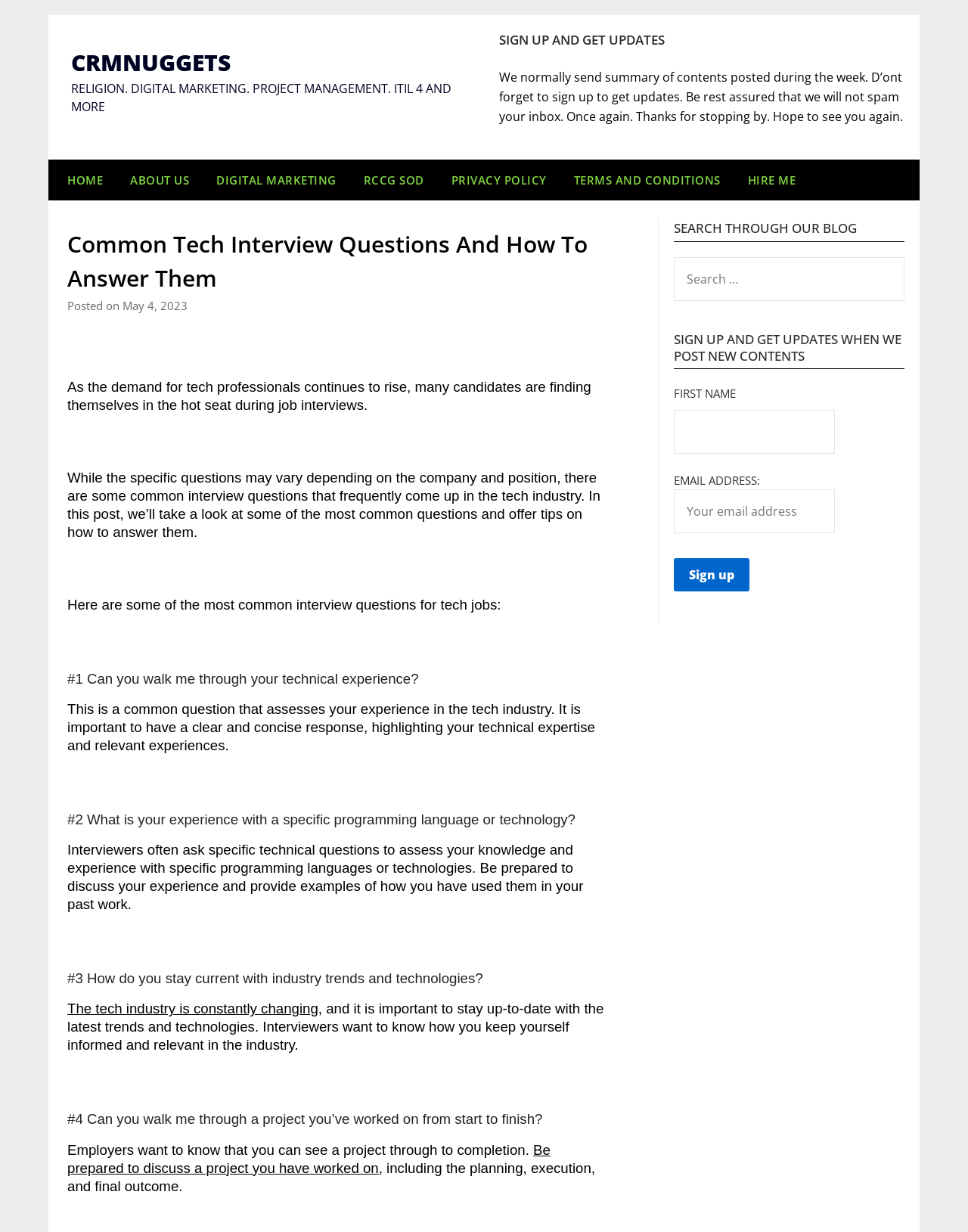Identify the bounding box coordinates of the section that should be clicked to achieve the task described: "Enter your email address".

[0.696, 0.397, 0.863, 0.433]